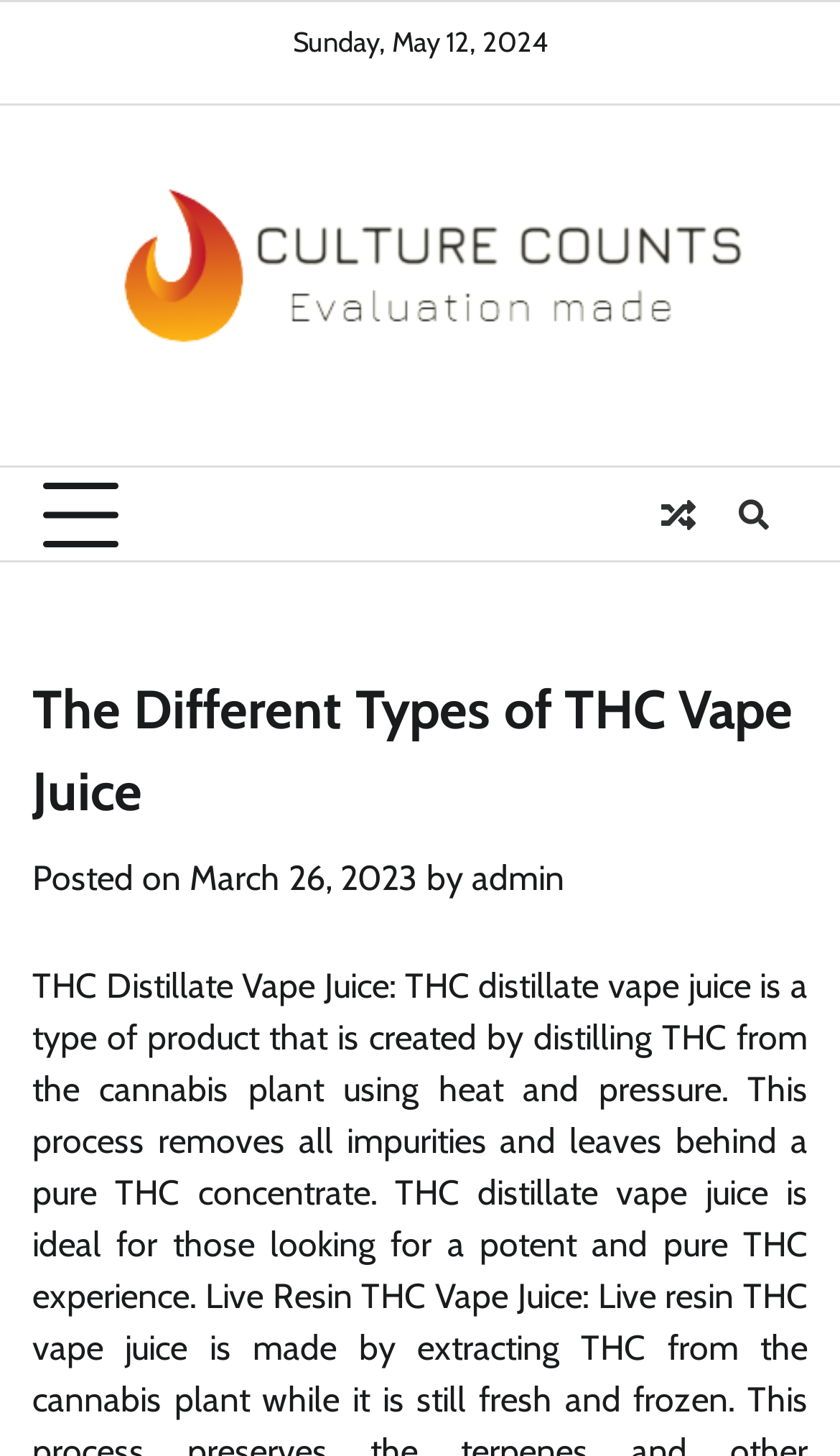Please look at the image and answer the question with a detailed explanation: What is the website's name?

I found the website's name by looking at the link at the top of the page with the text 'Culture Counts'.